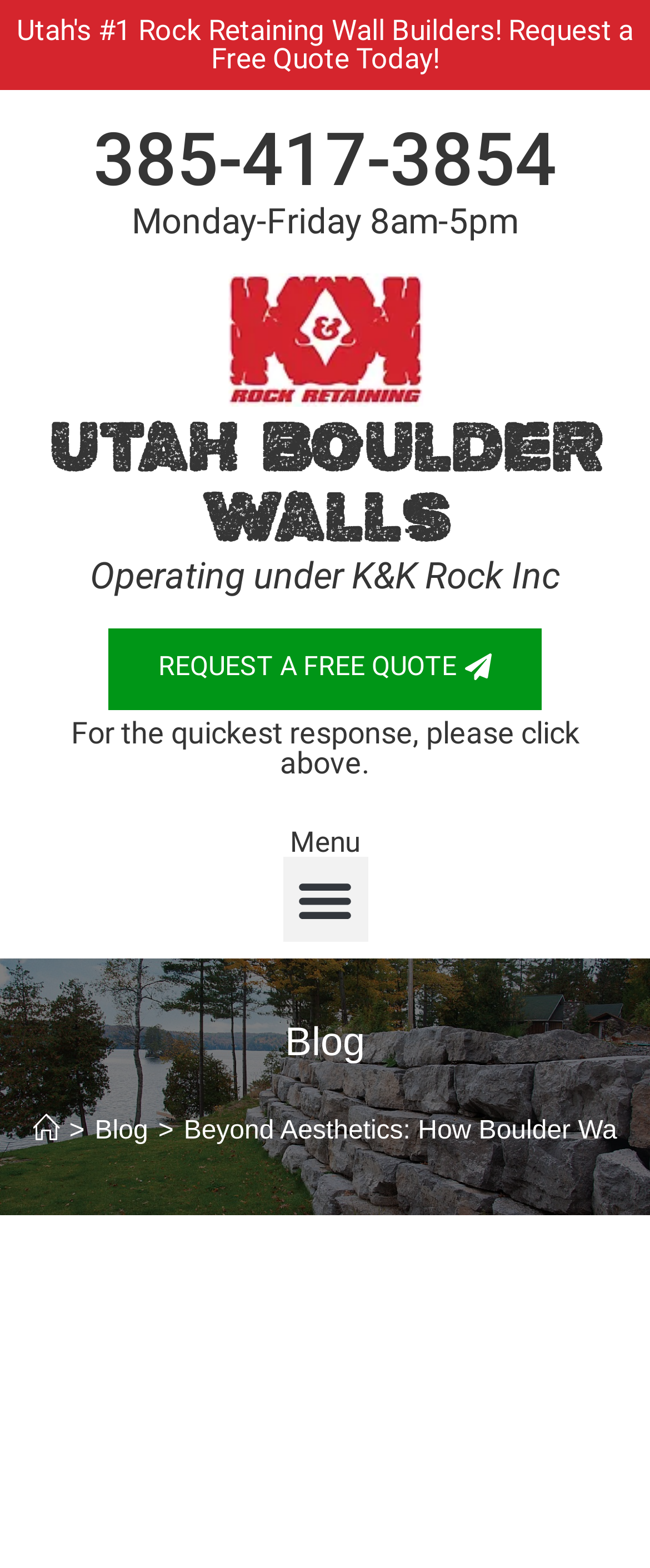Specify the bounding box coordinates of the element's region that should be clicked to achieve the following instruction: "Go to the home page". The bounding box coordinates consist of four float numbers between 0 and 1, in the format [left, top, right, bottom].

[0.05, 0.712, 0.091, 0.73]